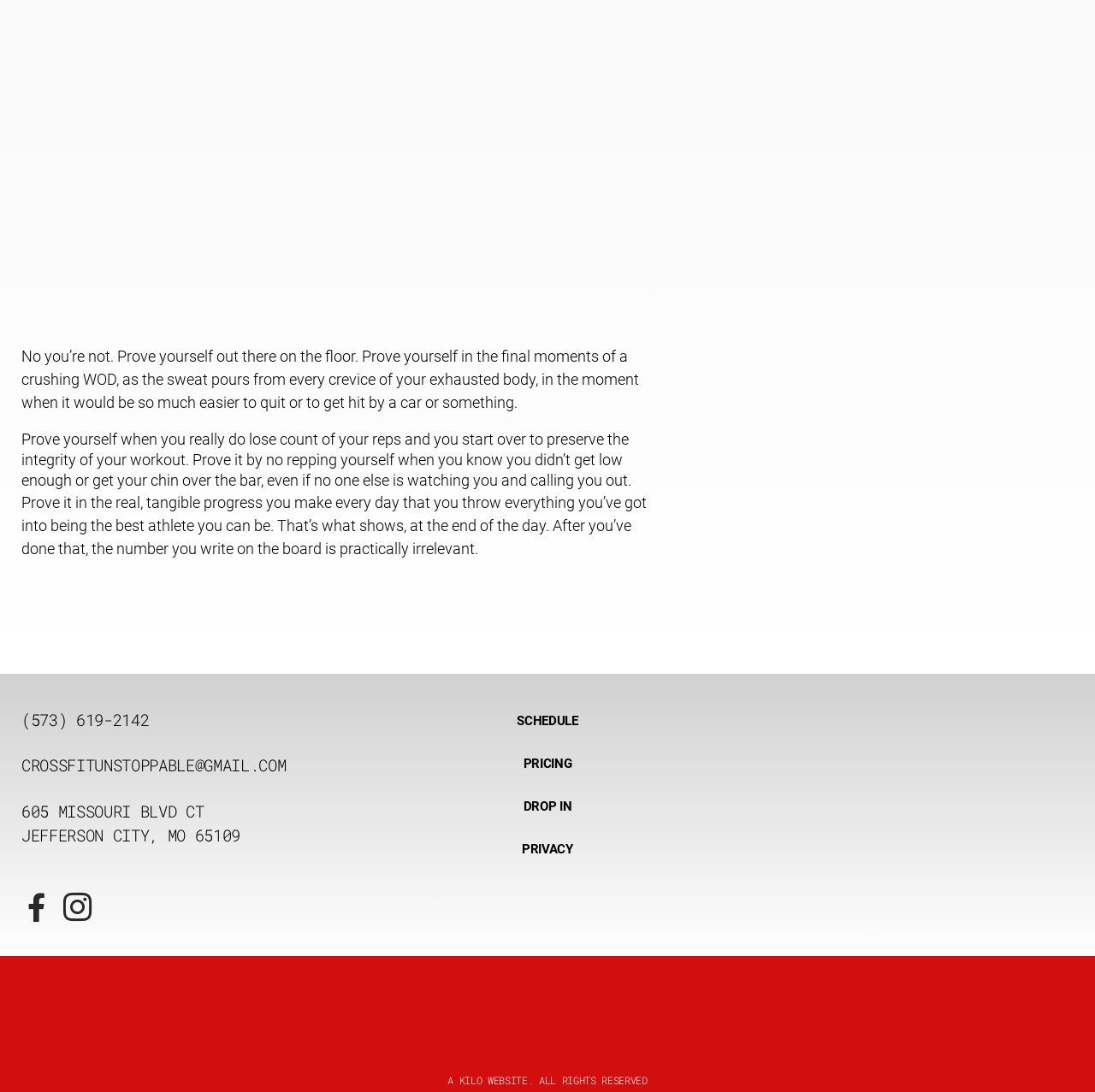Please give a succinct answer to the question in one word or phrase:
What is the gym's contact number?

(573) 619-2142